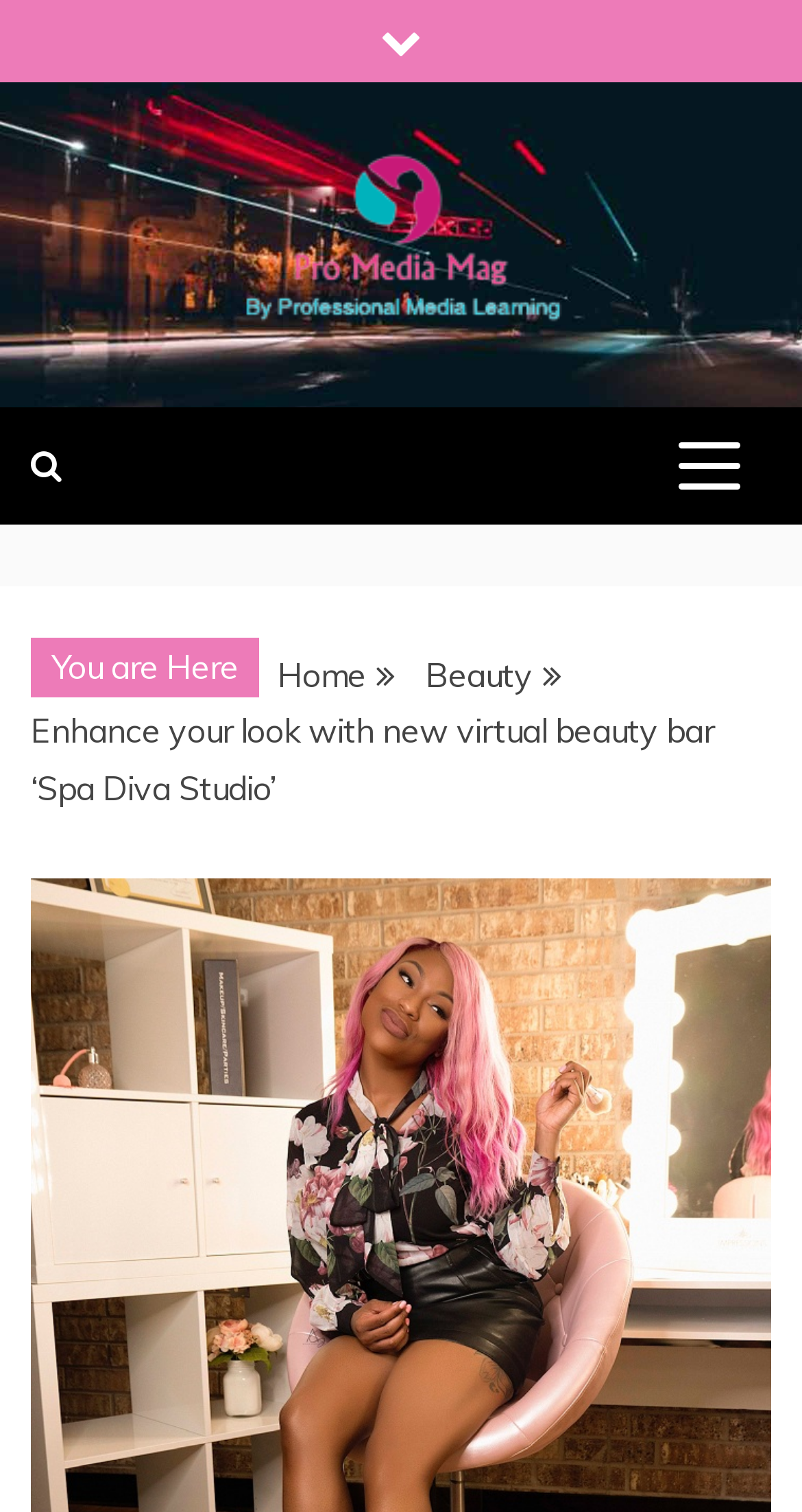From the image, can you give a detailed response to the question below:
What is the name of the magazine?

The name of the magazine can be found in the top-left corner of the webpage, where it says 'Pro Media Mag' in a logo format, and also in the navigation menu as 'PRO MEDIA MAG'.